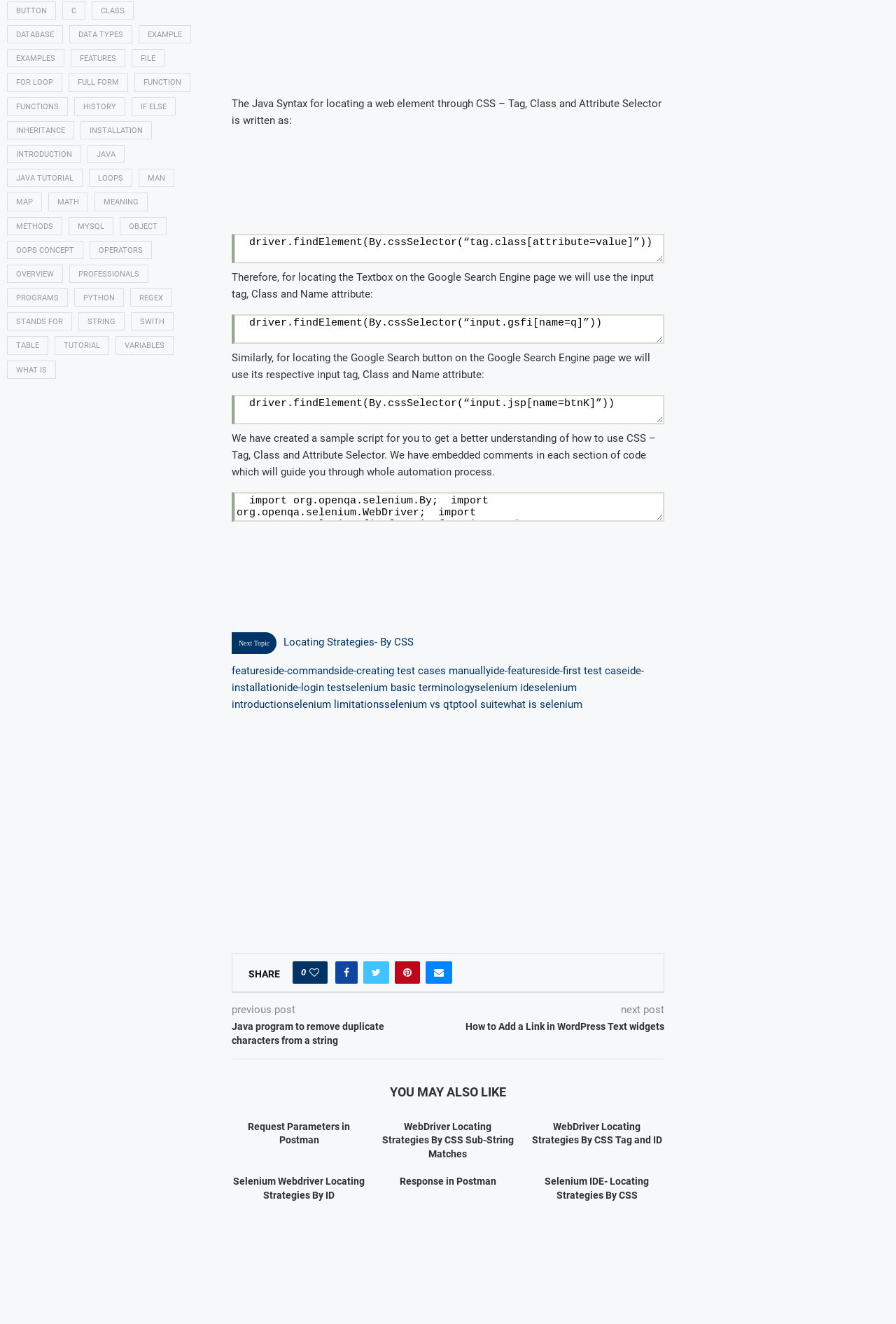Determine the bounding box of the UI component based on this description: "what is selenium". The bounding box coordinates should be four float values between 0 and 1, i.e., [left, top, right, bottom].

[0.562, 0.532, 0.65, 0.541]